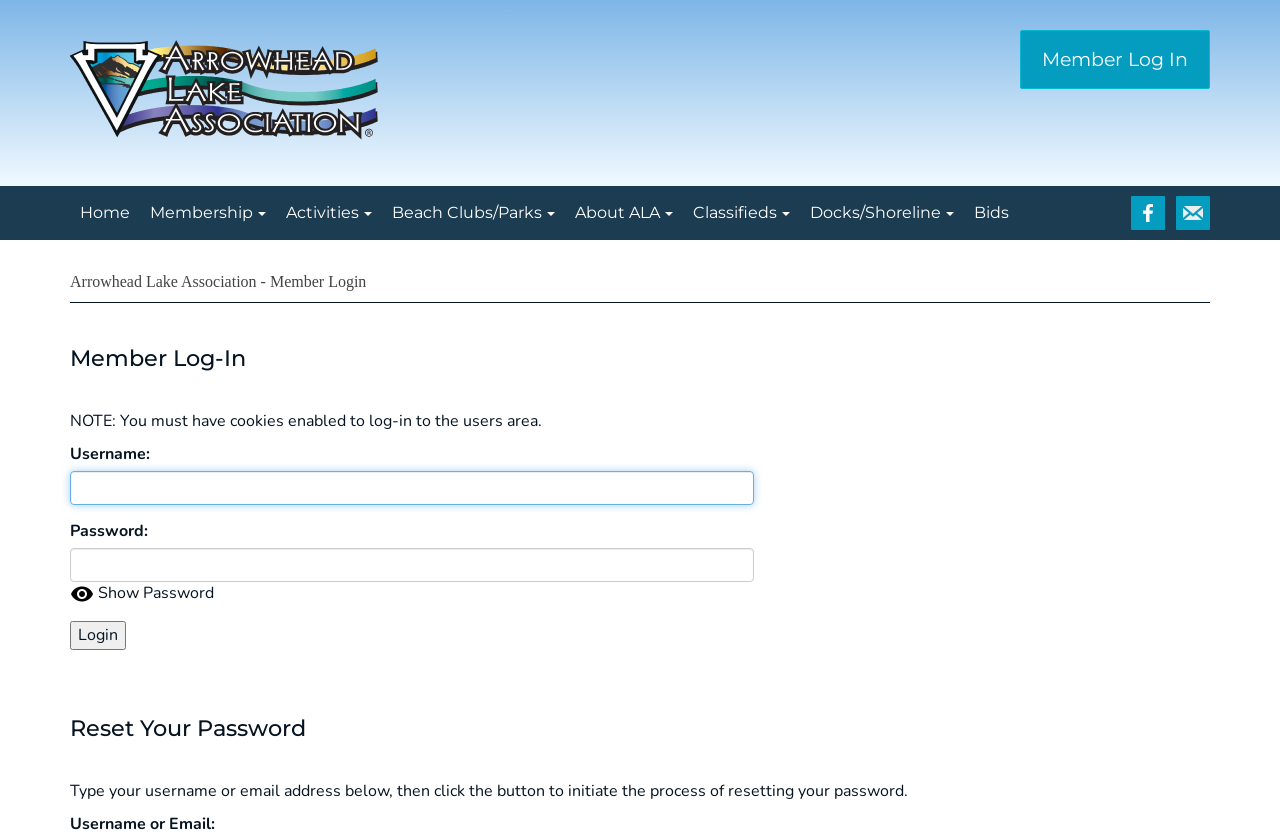Please locate the clickable area by providing the bounding box coordinates to follow this instruction: "Click the fb-icon link".

[0.884, 0.233, 0.911, 0.274]